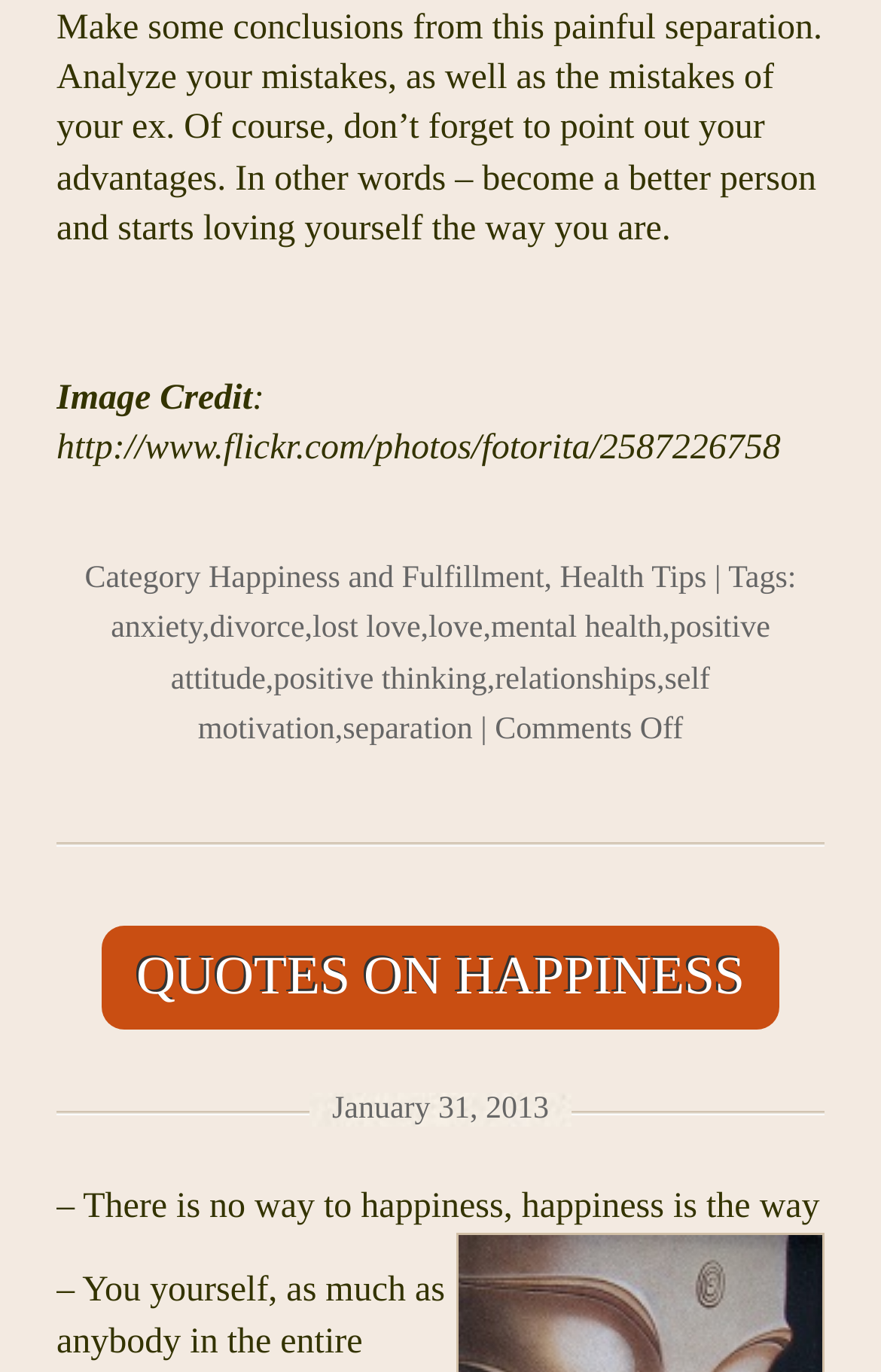Find the bounding box coordinates for the HTML element specified by: "separation".

[0.389, 0.52, 0.537, 0.545]